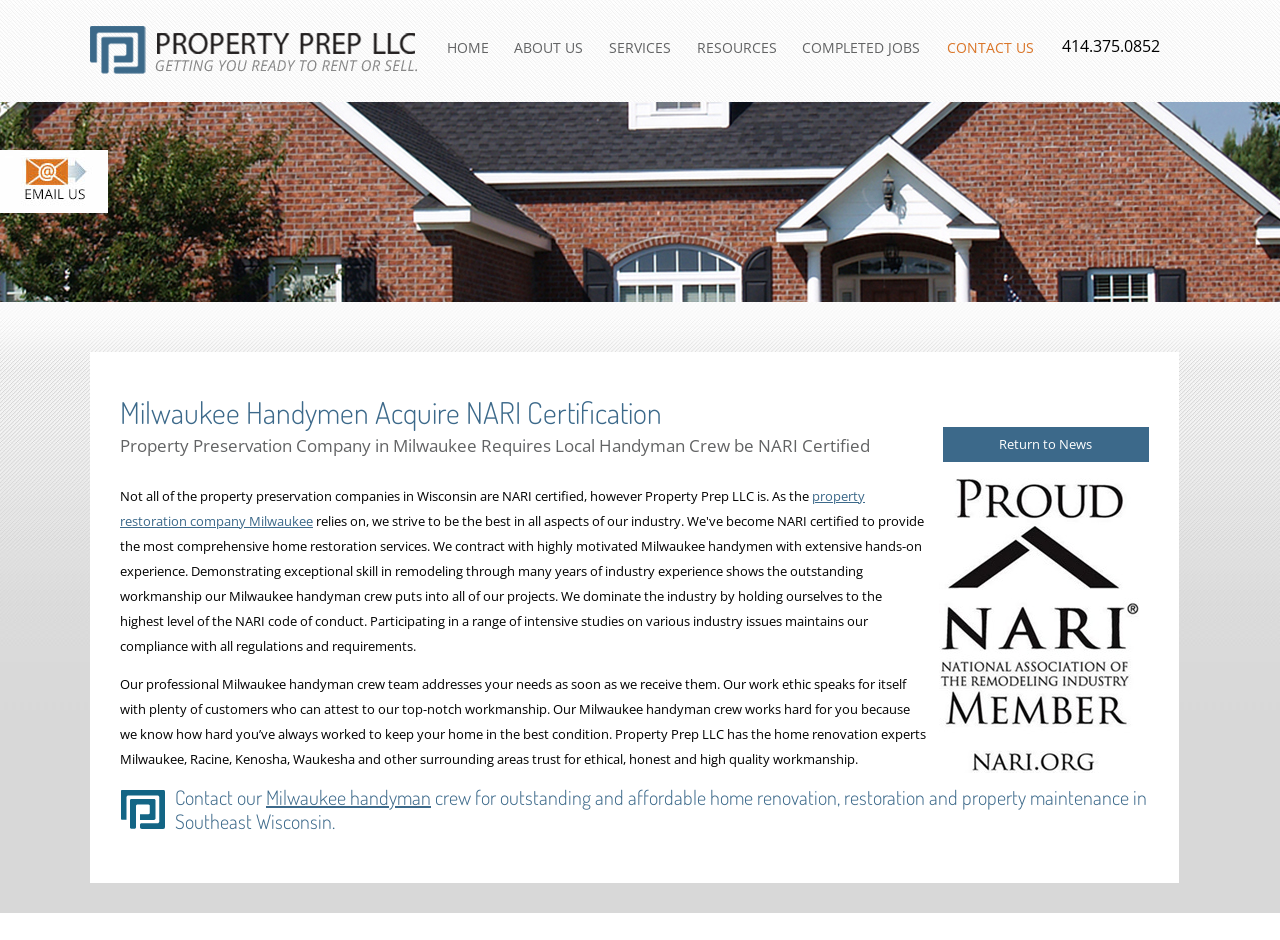Answer the question briefly using a single word or phrase: 
What services does the company provide?

Home renovation, restoration, and property maintenance